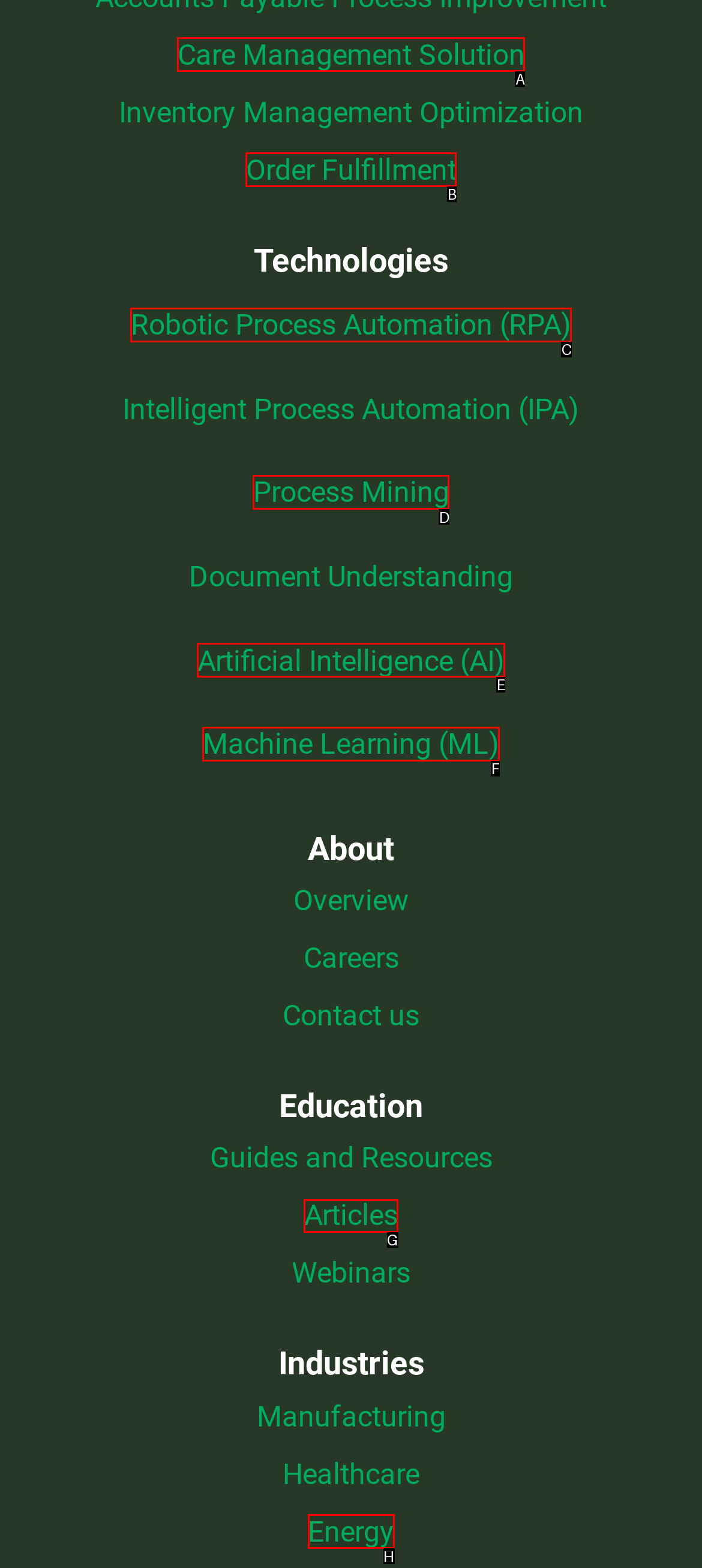Select the letter of the option that should be clicked to achieve the specified task: View Articles. Respond with just the letter.

G